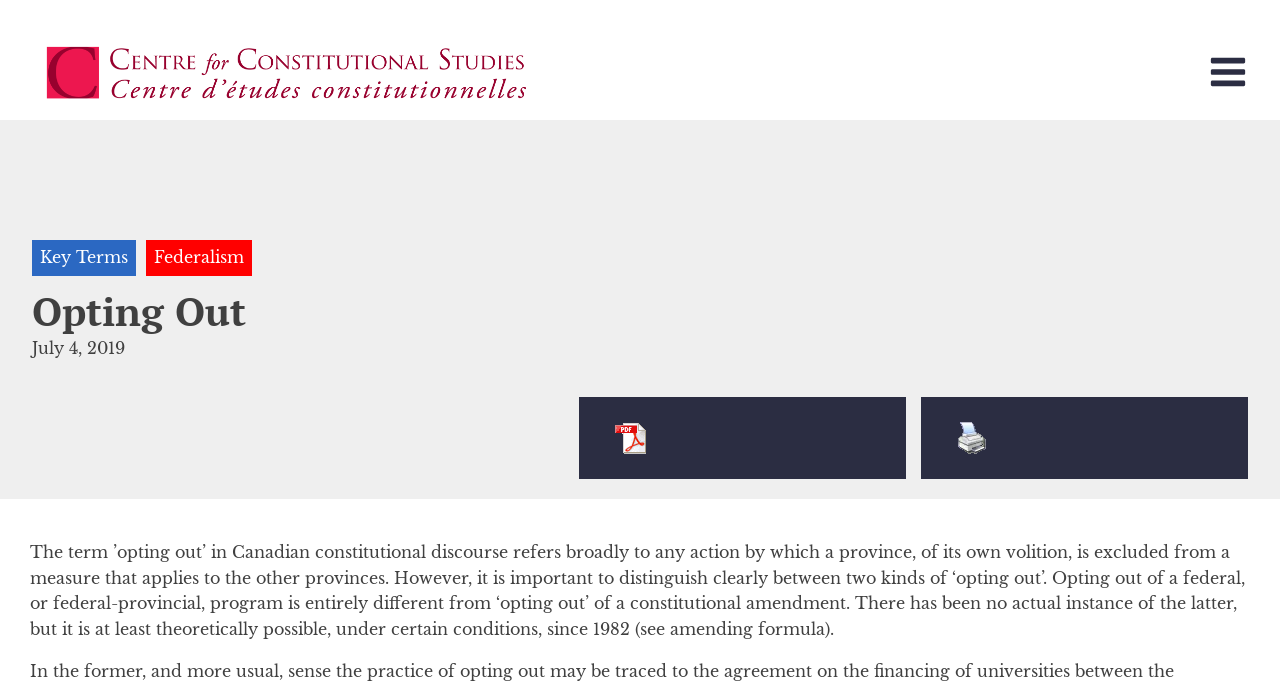What is the position of the 'Key Terms' text?
From the image, respond using a single word or phrase.

above the content text